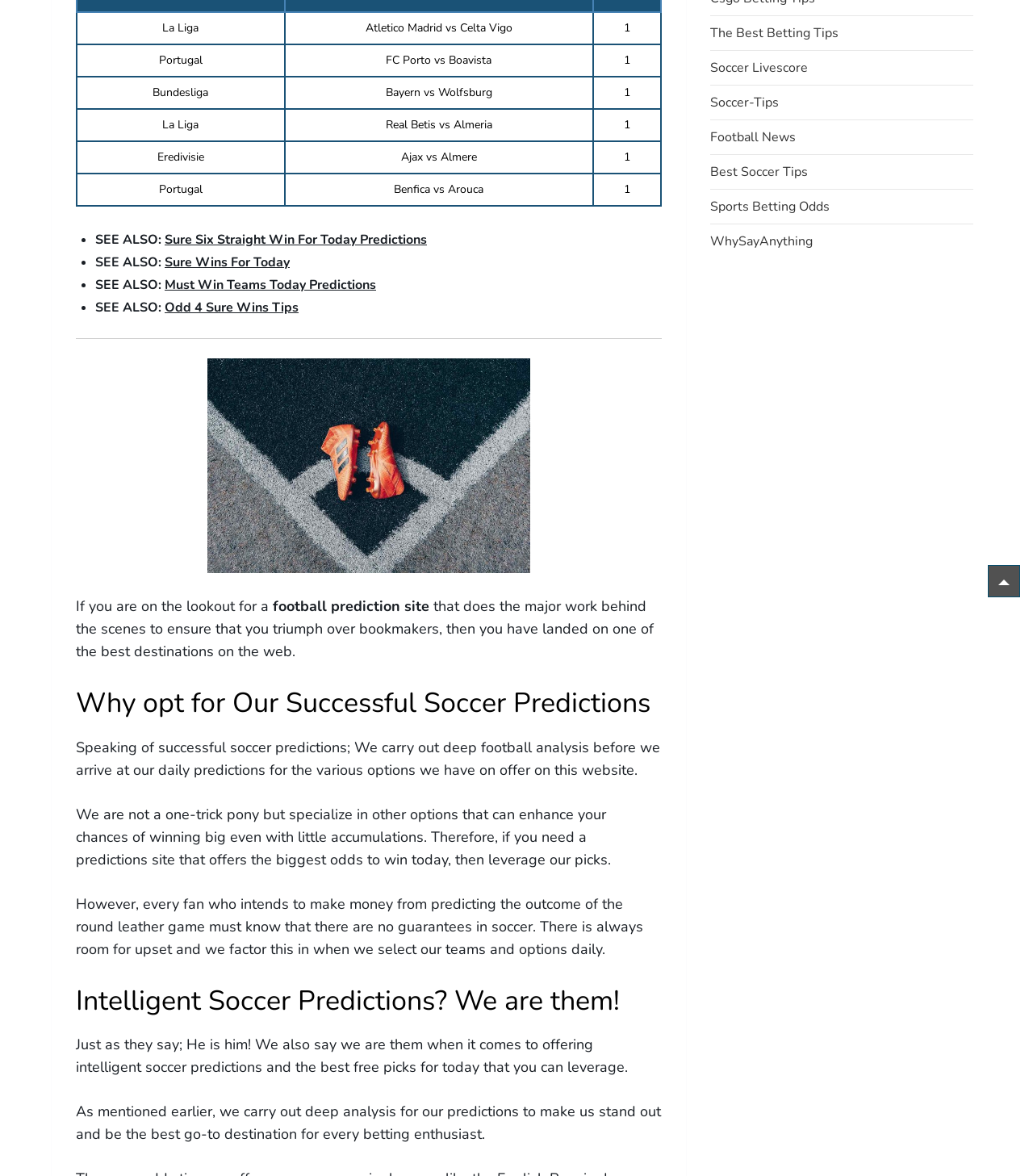Find the bounding box of the element with the following description: "Sports Betting Odds". The coordinates must be four float numbers between 0 and 1, formatted as [left, top, right, bottom].

[0.688, 0.166, 0.803, 0.185]